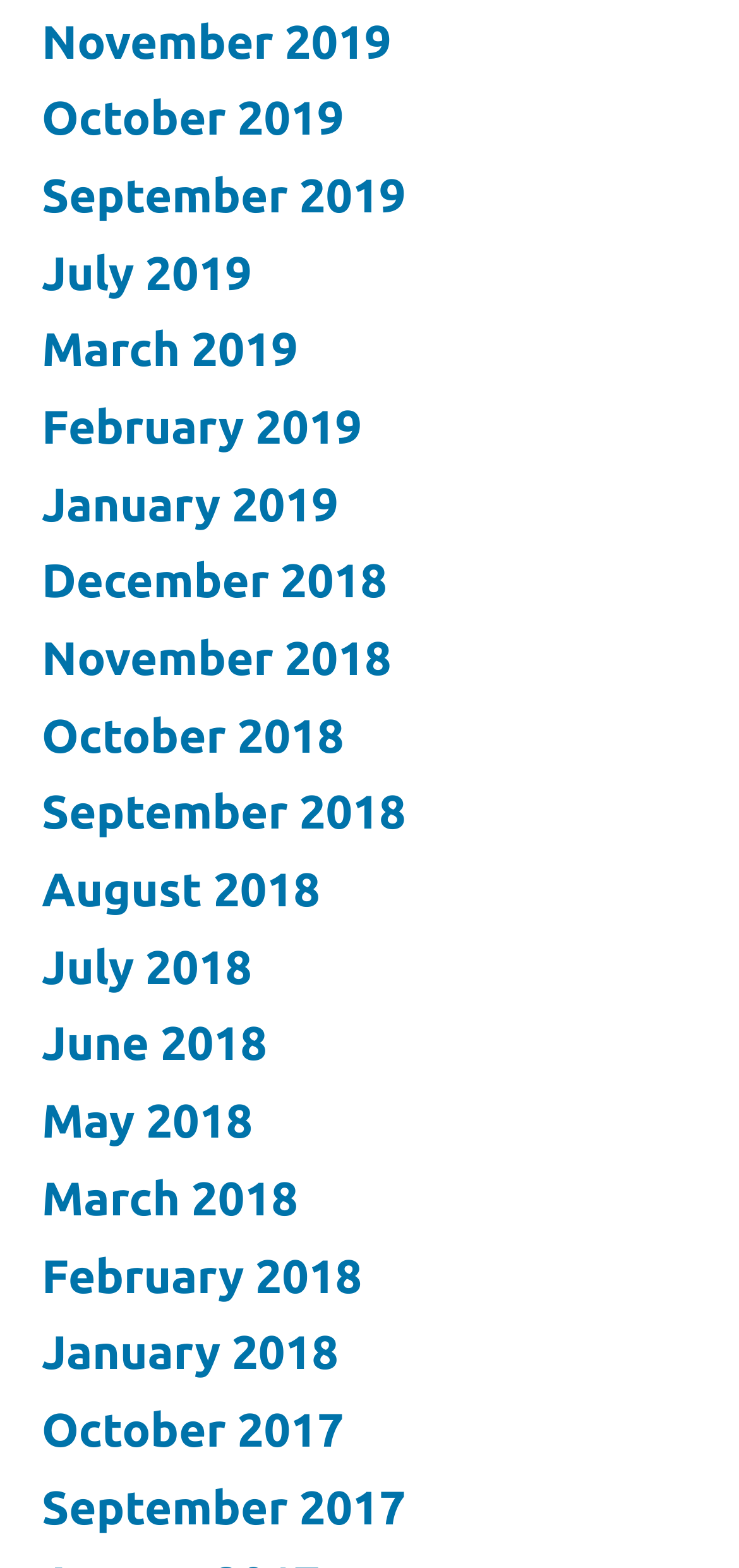Please identify the bounding box coordinates of the element's region that I should click in order to complete the following instruction: "view January 2019". The bounding box coordinates consist of four float numbers between 0 and 1, i.e., [left, top, right, bottom].

[0.056, 0.304, 0.458, 0.338]